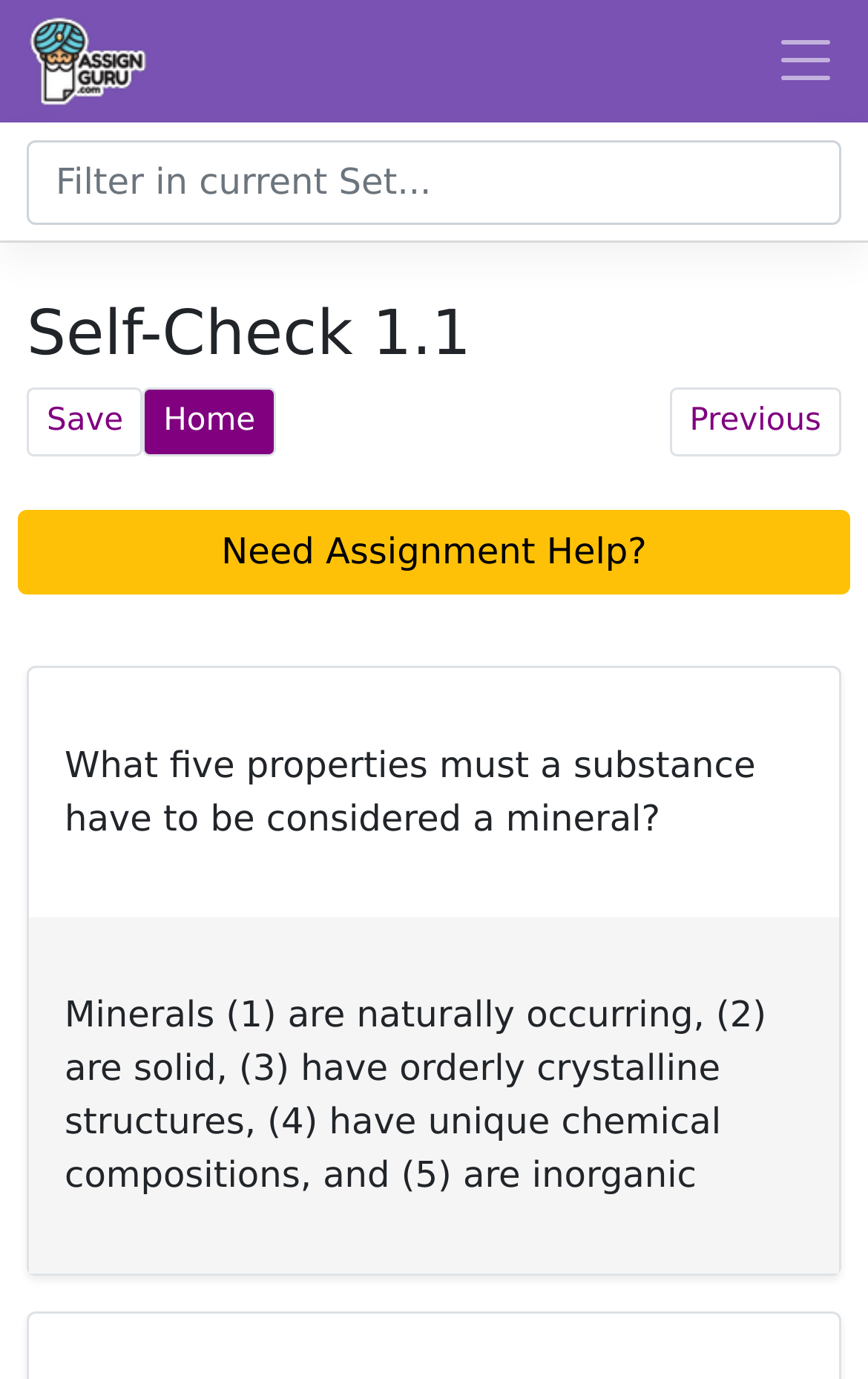Using the details in the image, give a detailed response to the question below:
Where can I get assignment help?

The link 'Need Assignment Help?' suggests that users can get assignment help by clicking on this link.